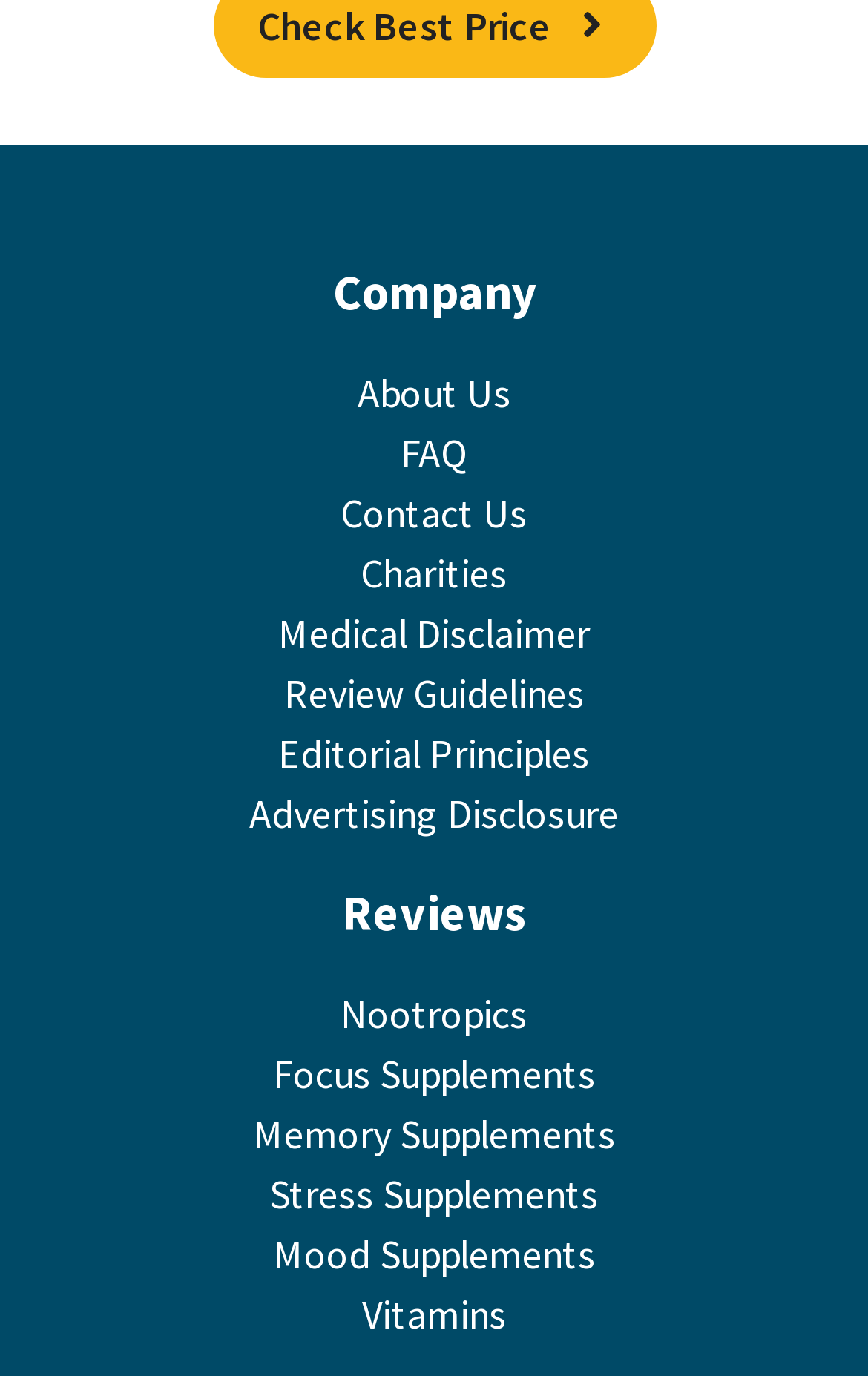Find the bounding box coordinates for the HTML element described in this sentence: "Review Guidelines". Provide the coordinates as four float numbers between 0 and 1, in the format [left, top, right, bottom].

[0.327, 0.485, 0.673, 0.522]